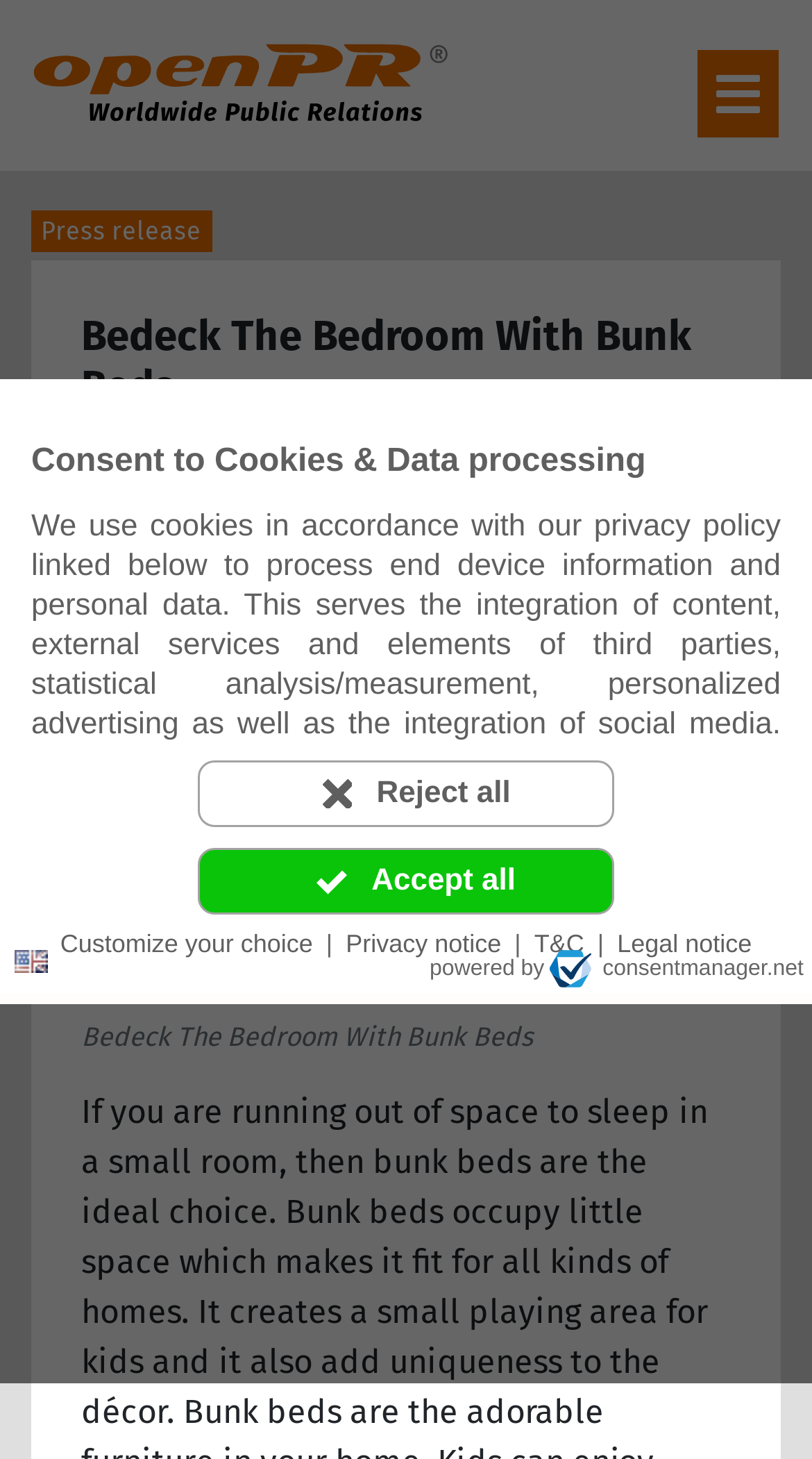Can you find the bounding box coordinates for the element to click on to achieve the instruction: "View Bedeck The Bedroom With Bunk Beds"?

[0.1, 0.503, 0.9, 0.53]